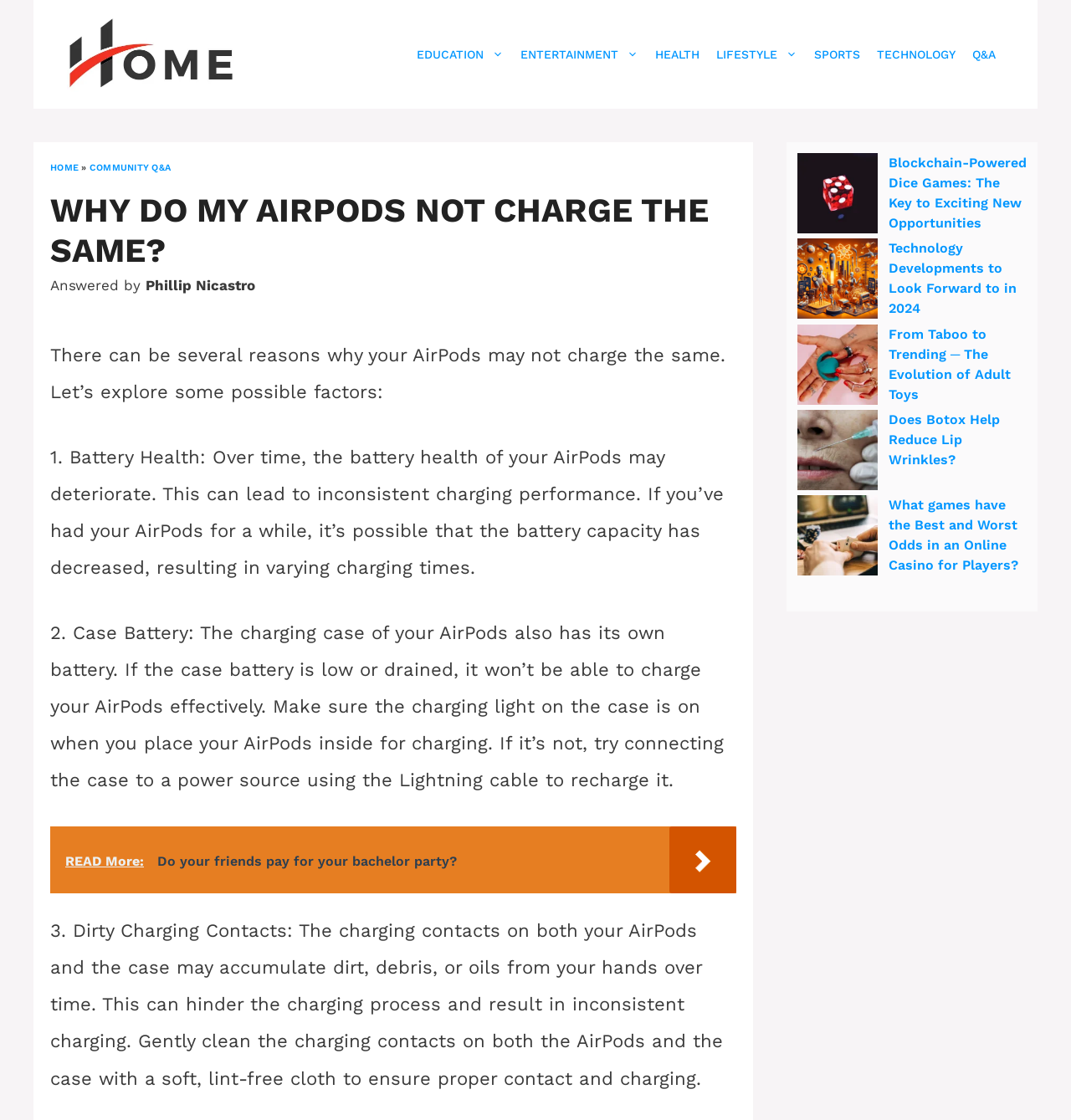Show the bounding box coordinates of the region that should be clicked to follow the instruction: "Visit MRTARHEEL."

None